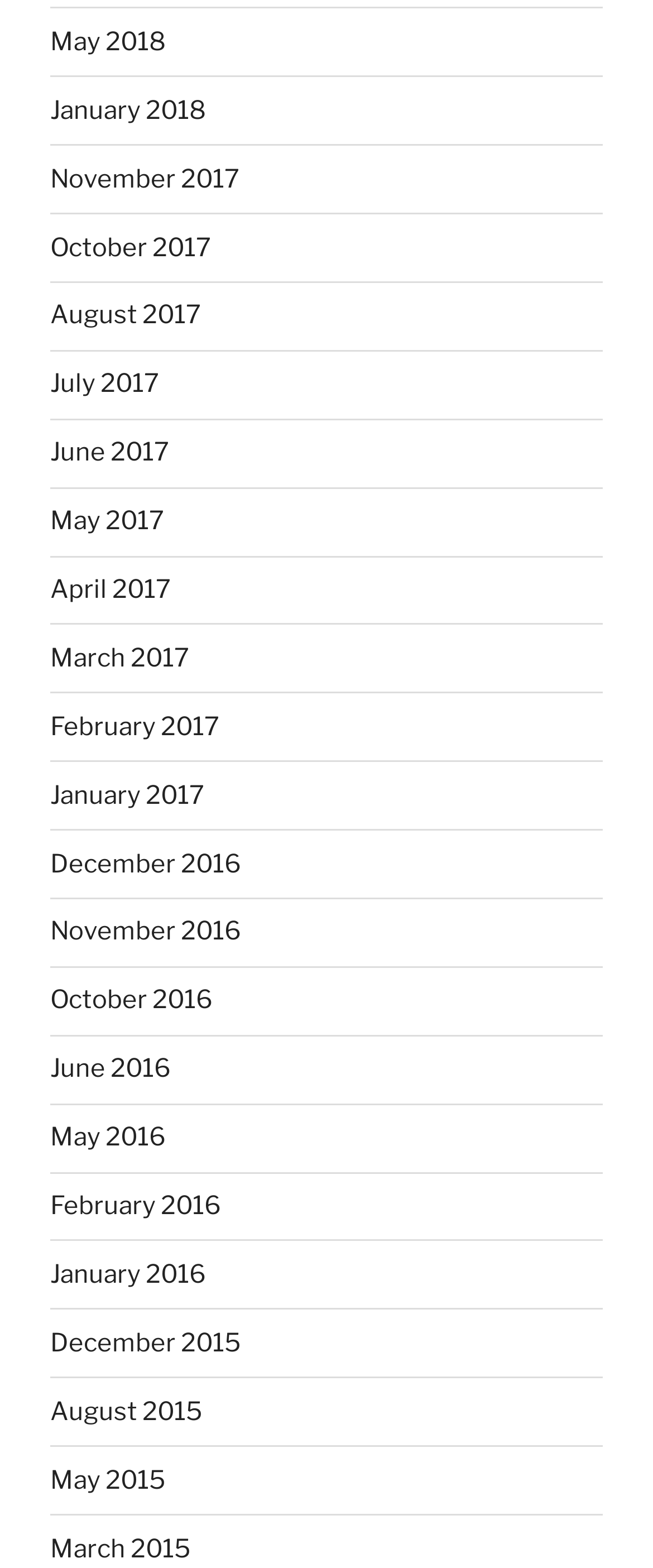Determine the bounding box coordinates for the area that should be clicked to carry out the following instruction: "view March 2015".

[0.077, 0.978, 0.292, 0.997]